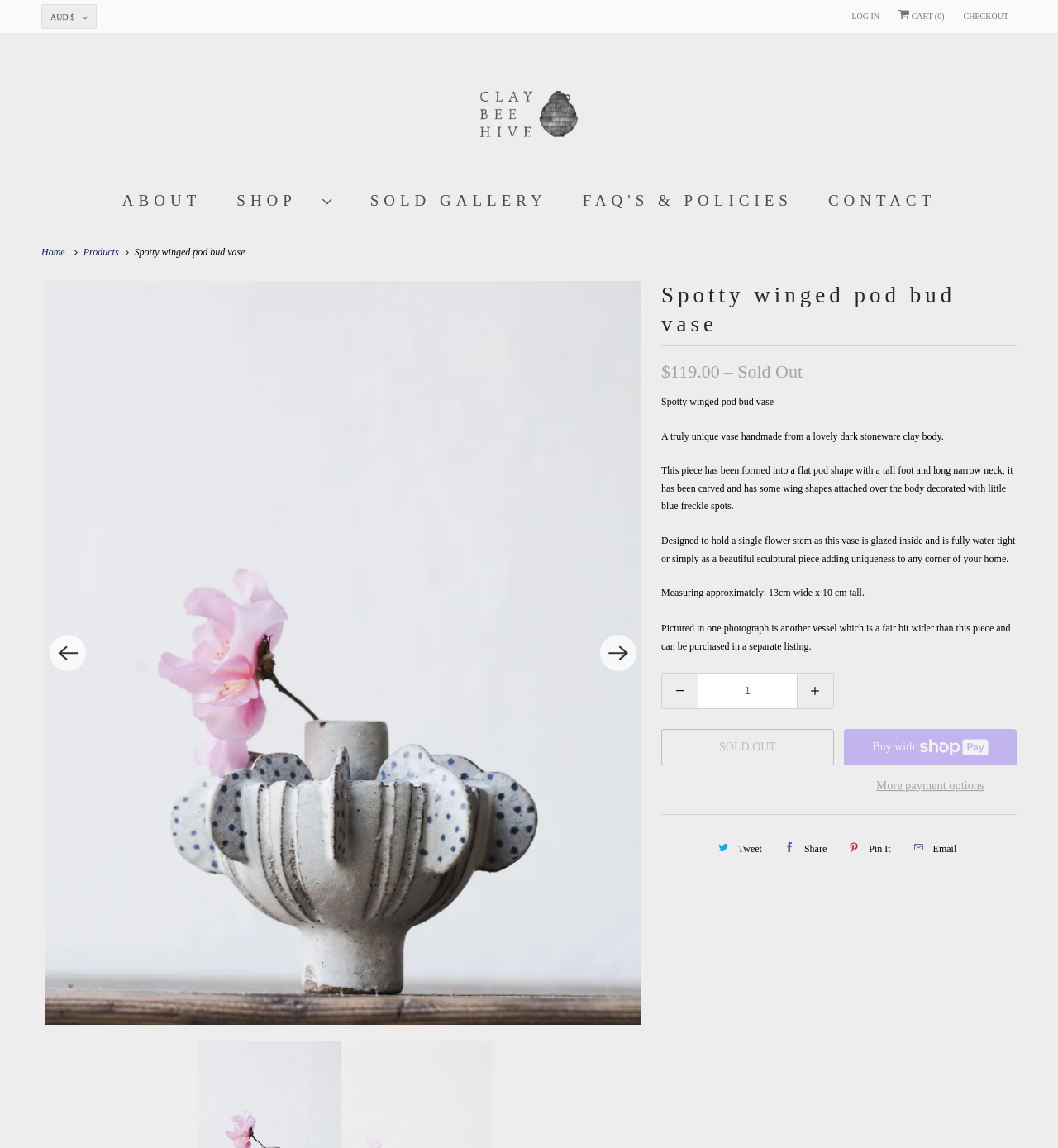Please locate the UI element described by "FAQ'S & Policies" and provide its bounding box coordinates.

[0.551, 0.167, 0.749, 0.183]